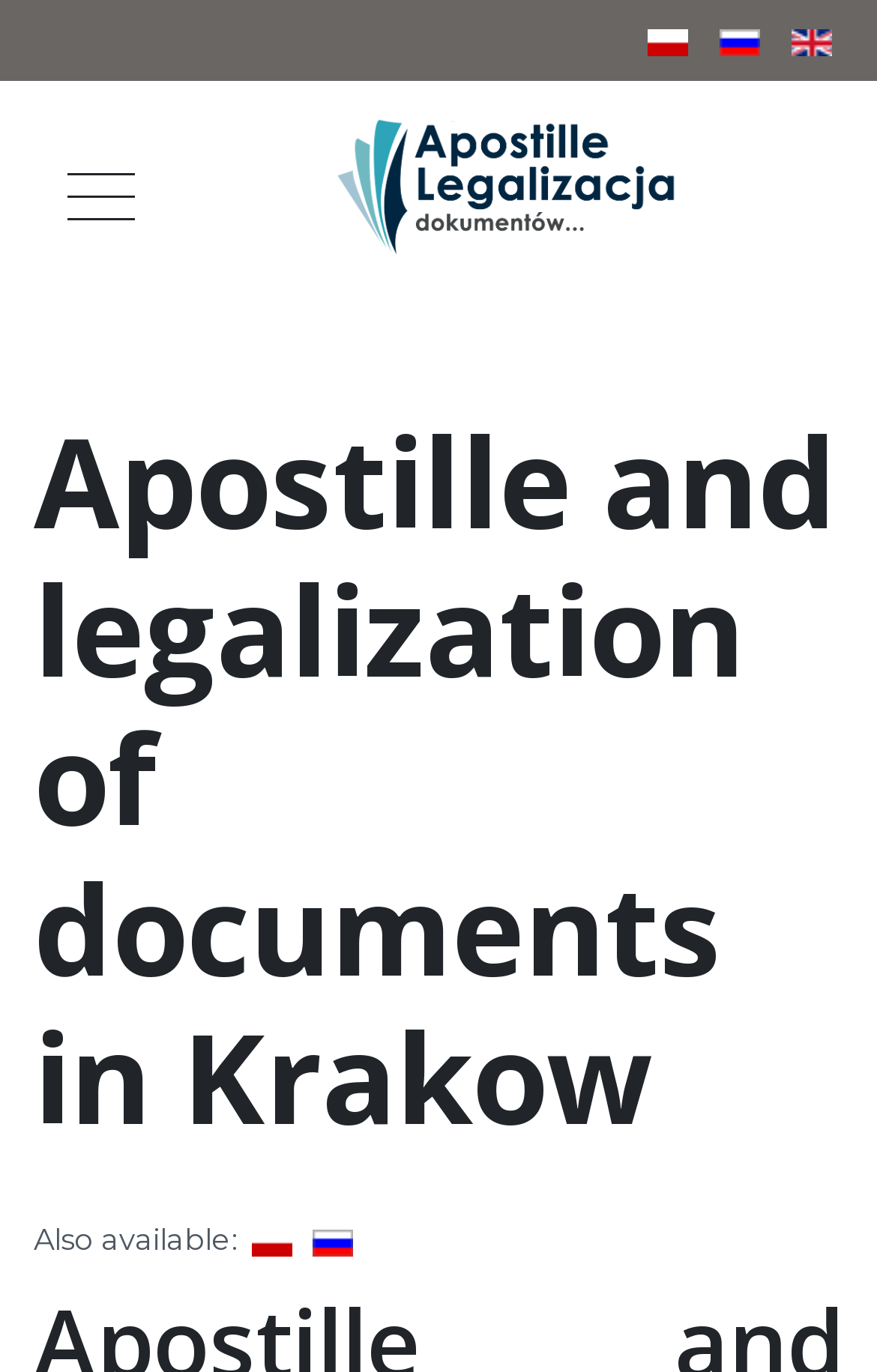What is the main topic of the webpage?
Refer to the image and offer an in-depth and detailed answer to the question.

I analyzed the content of the webpage and found that the main topic is related to Apostille and legalization of documents, which is also reflected in the heading 'Apostille and legalization of documents in Krakow'.